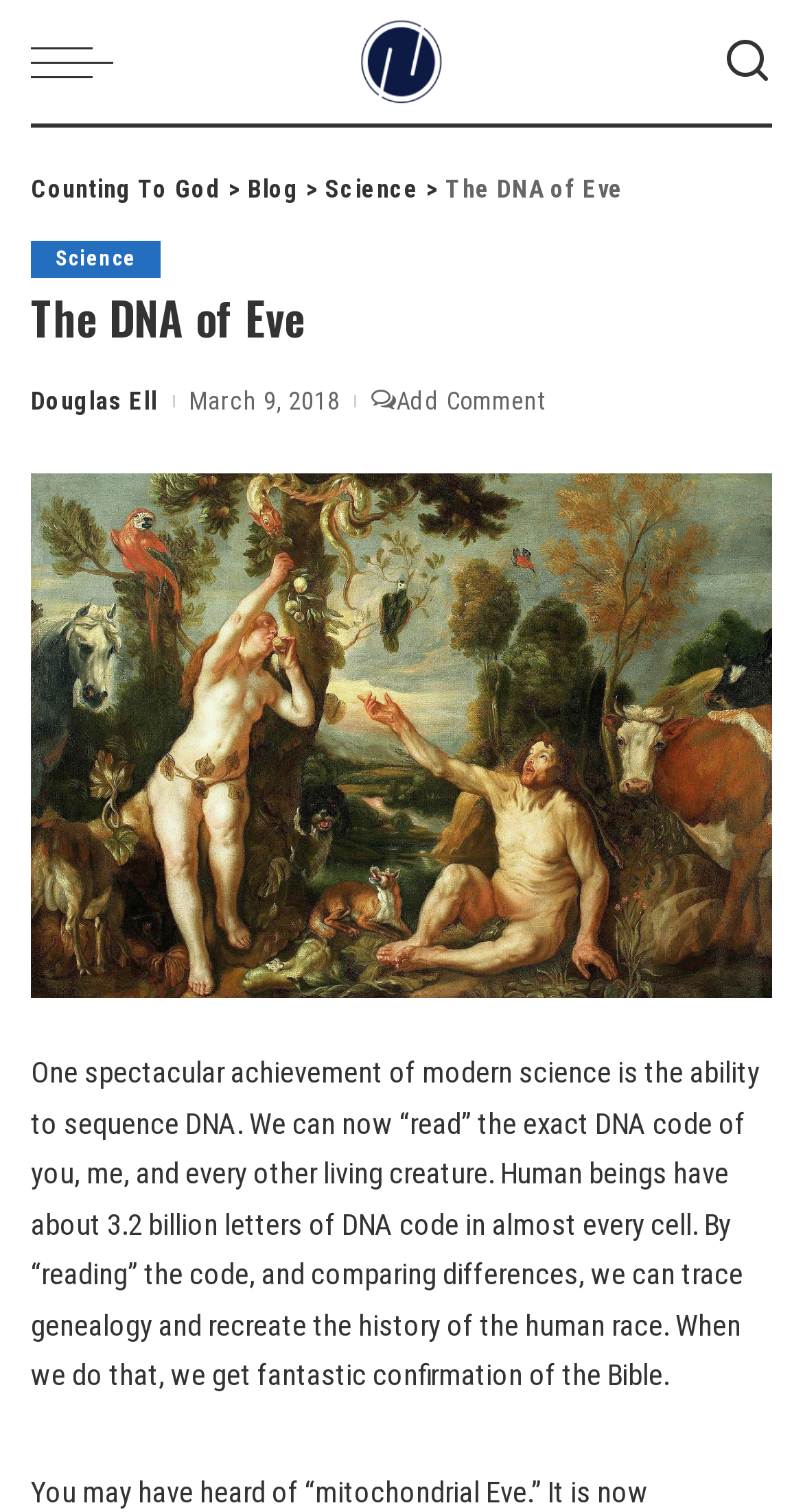Locate the bounding box coordinates of the element to click to perform the following action: 'Search'. The coordinates should be given as four float values between 0 and 1, in the form of [left, top, right, bottom].

[0.9, 0.0, 0.962, 0.082]